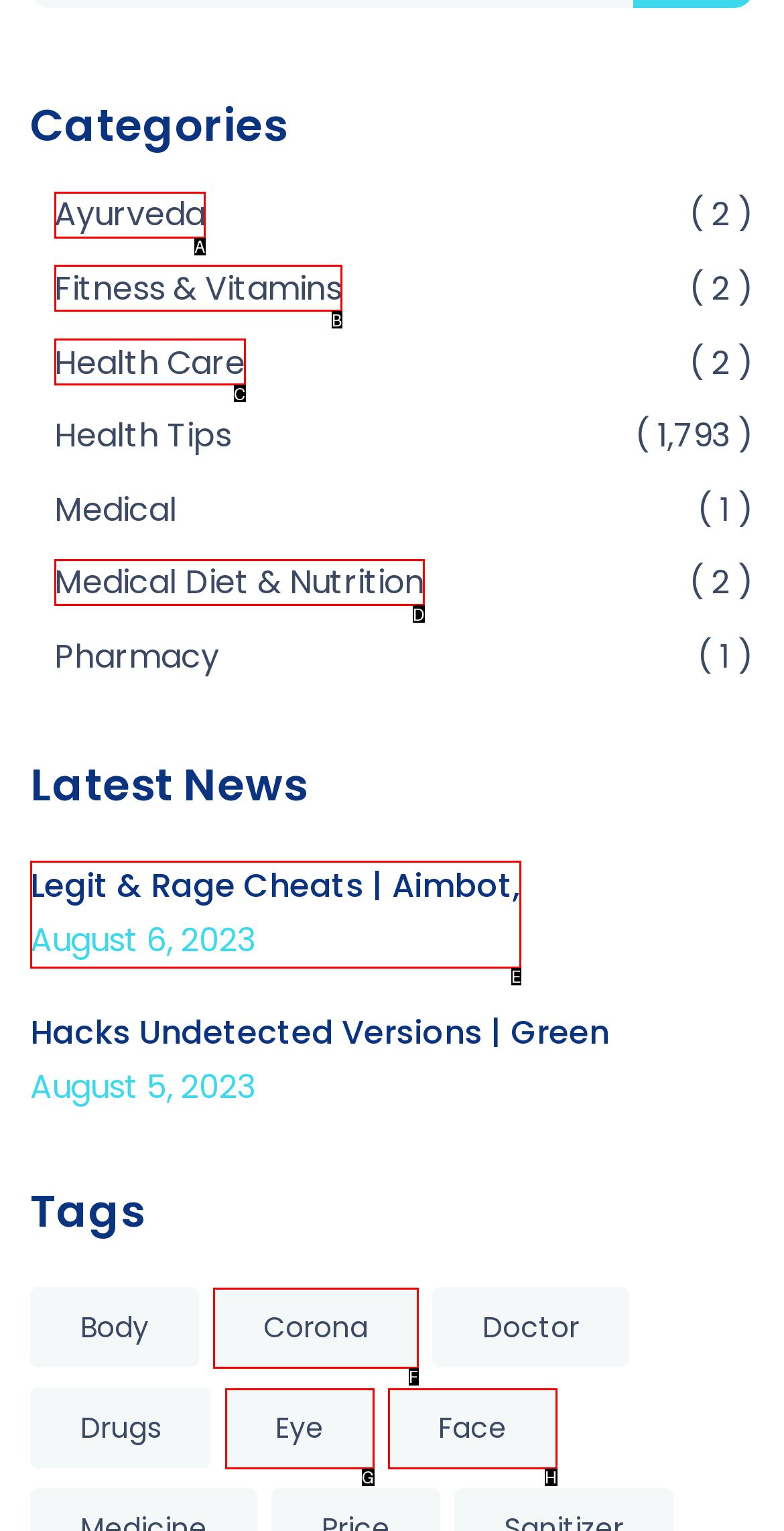Select the HTML element that corresponds to the description: Fitness & Vitamins. Reply with the letter of the correct option.

B